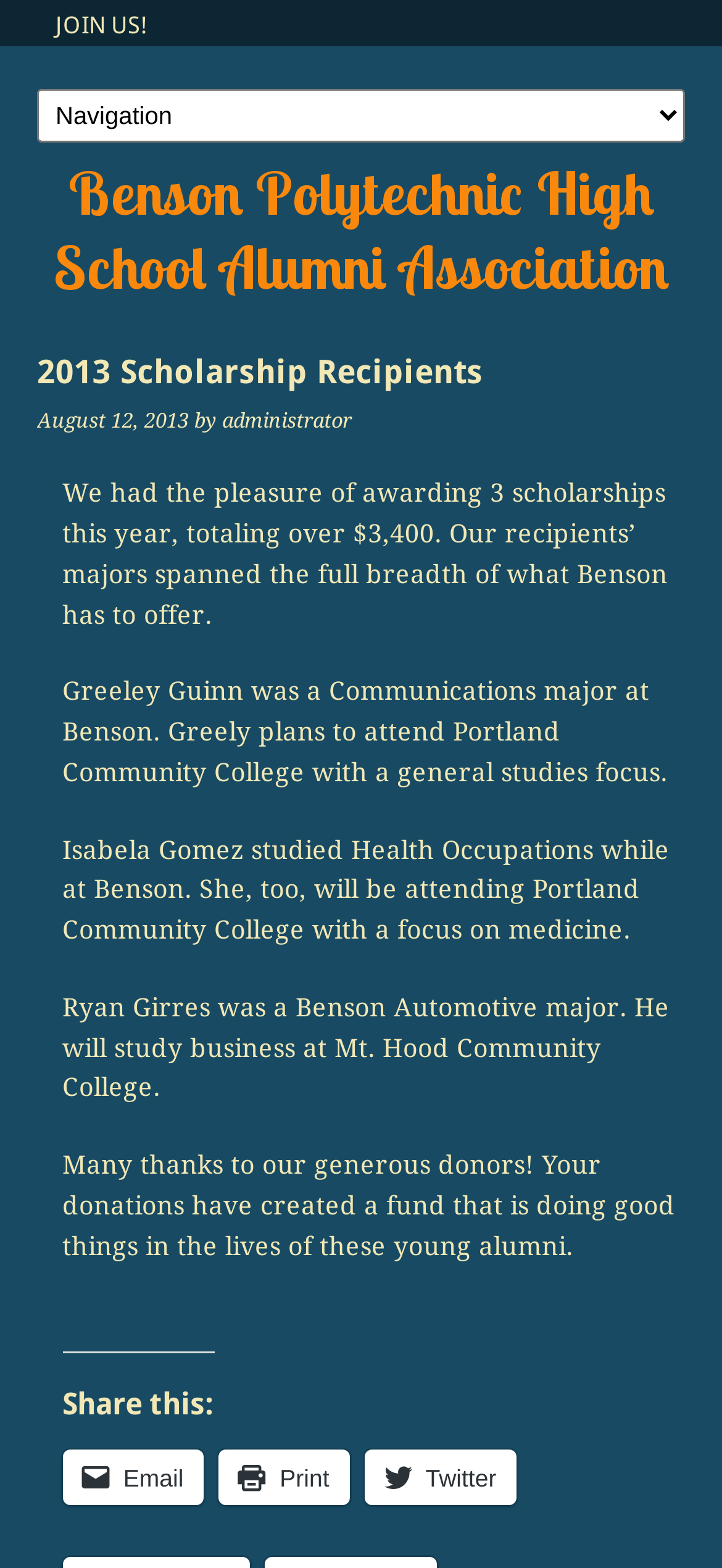What is Greeley Guinn's major?
From the details in the image, provide a complete and detailed answer to the question.

The answer can be found in the paragraph that starts with 'Greeley Guinn was a...'. It explicitly states that Greeley Guinn's major is Communications.